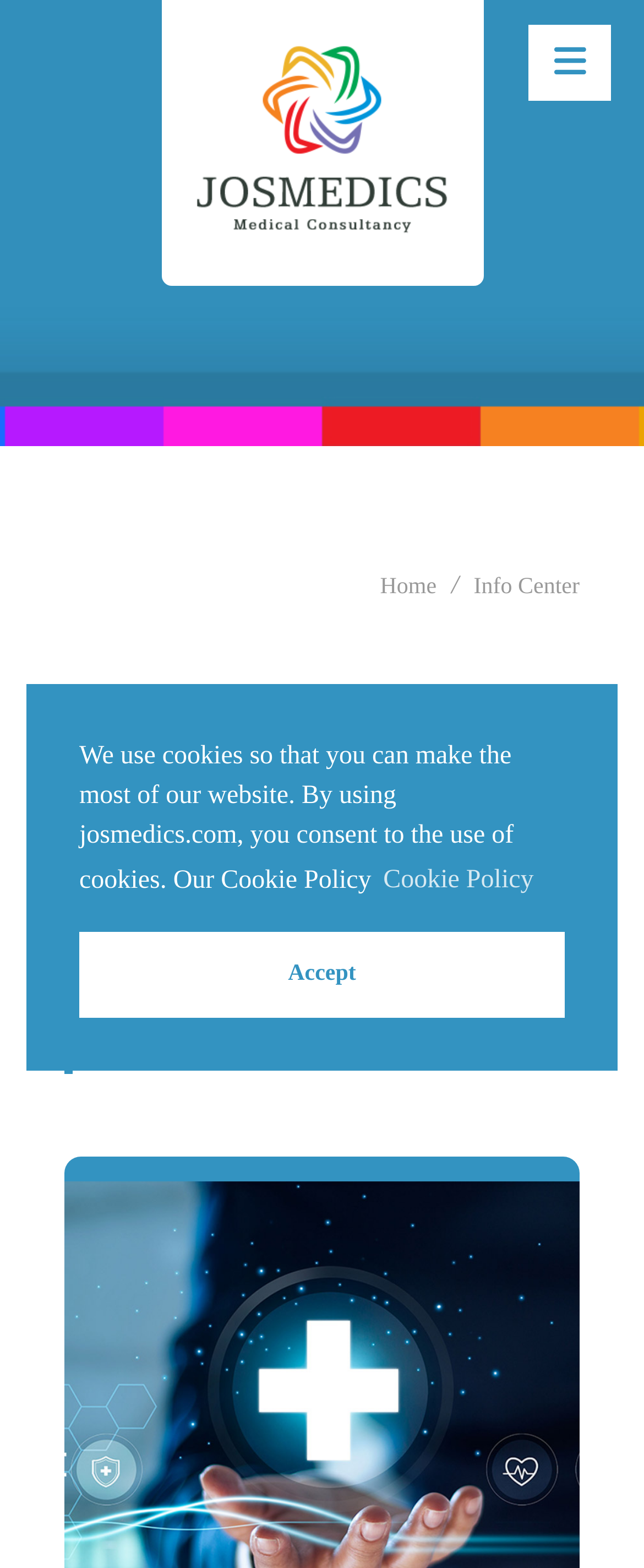Provide a brief response in the form of a single word or phrase:
How many buttons are in the cookie consent dialog?

2